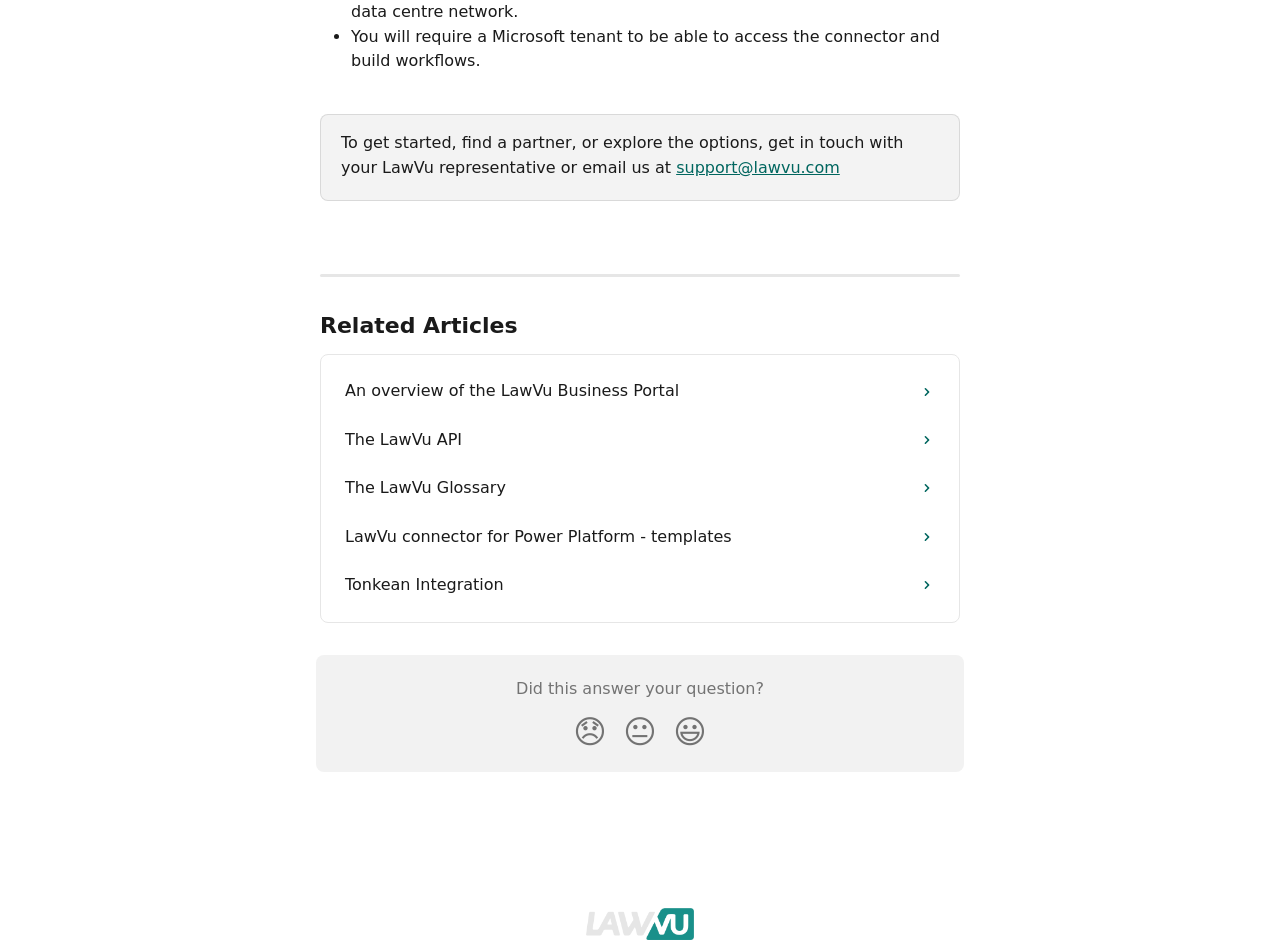Provide the bounding box coordinates of the area you need to click to execute the following instruction: "Click the 'support@lawvu.com' email link".

[0.528, 0.168, 0.656, 0.188]